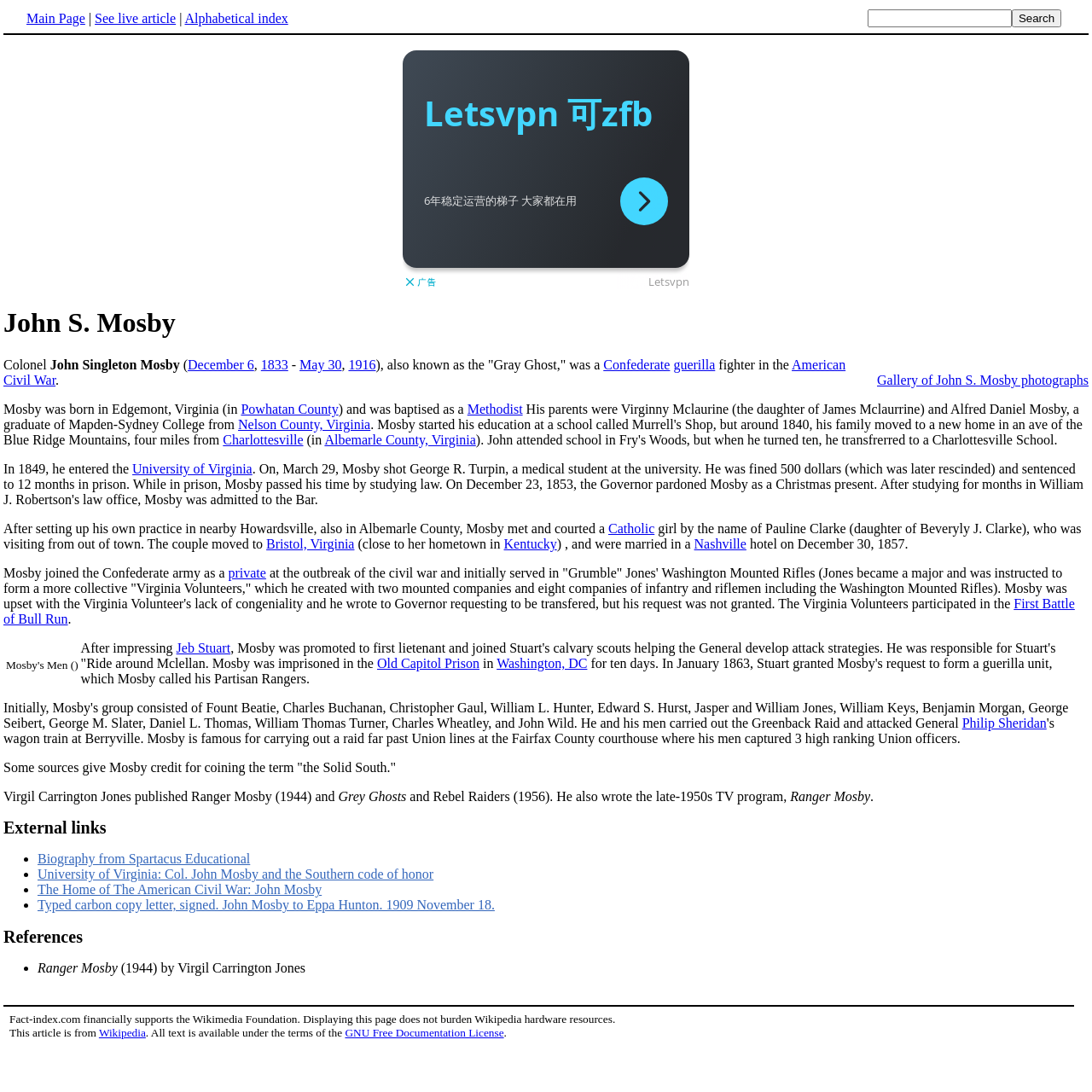Point out the bounding box coordinates of the section to click in order to follow this instruction: "Visit the main page".

[0.024, 0.01, 0.078, 0.023]